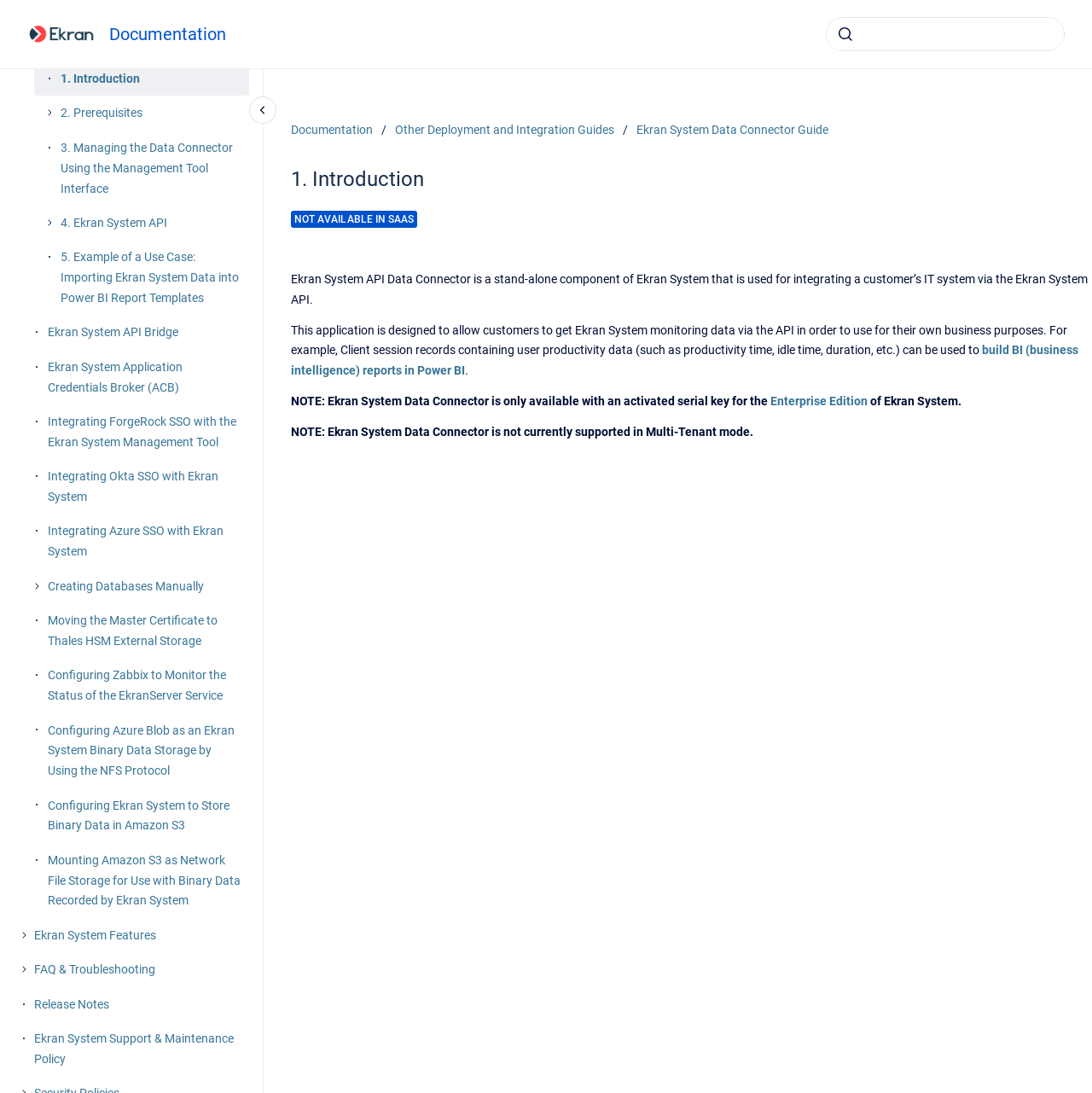Please provide a one-word or phrase answer to the question: 
What is Ekran System API Data Connector used for?

integrating customer’s IT system